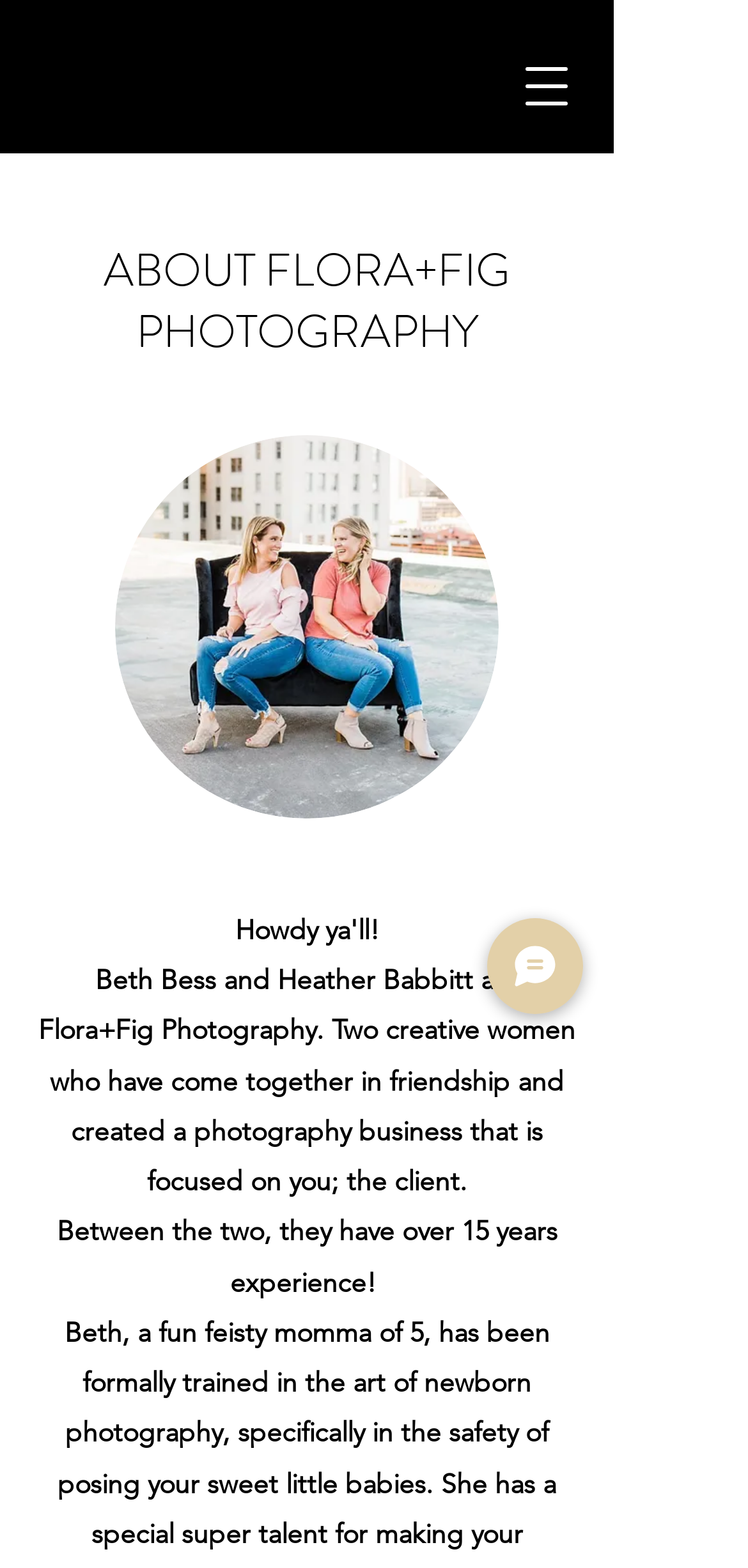Please determine the main heading text of this webpage.

ABOUT FLORA+FIG PHOTOGRAPHY